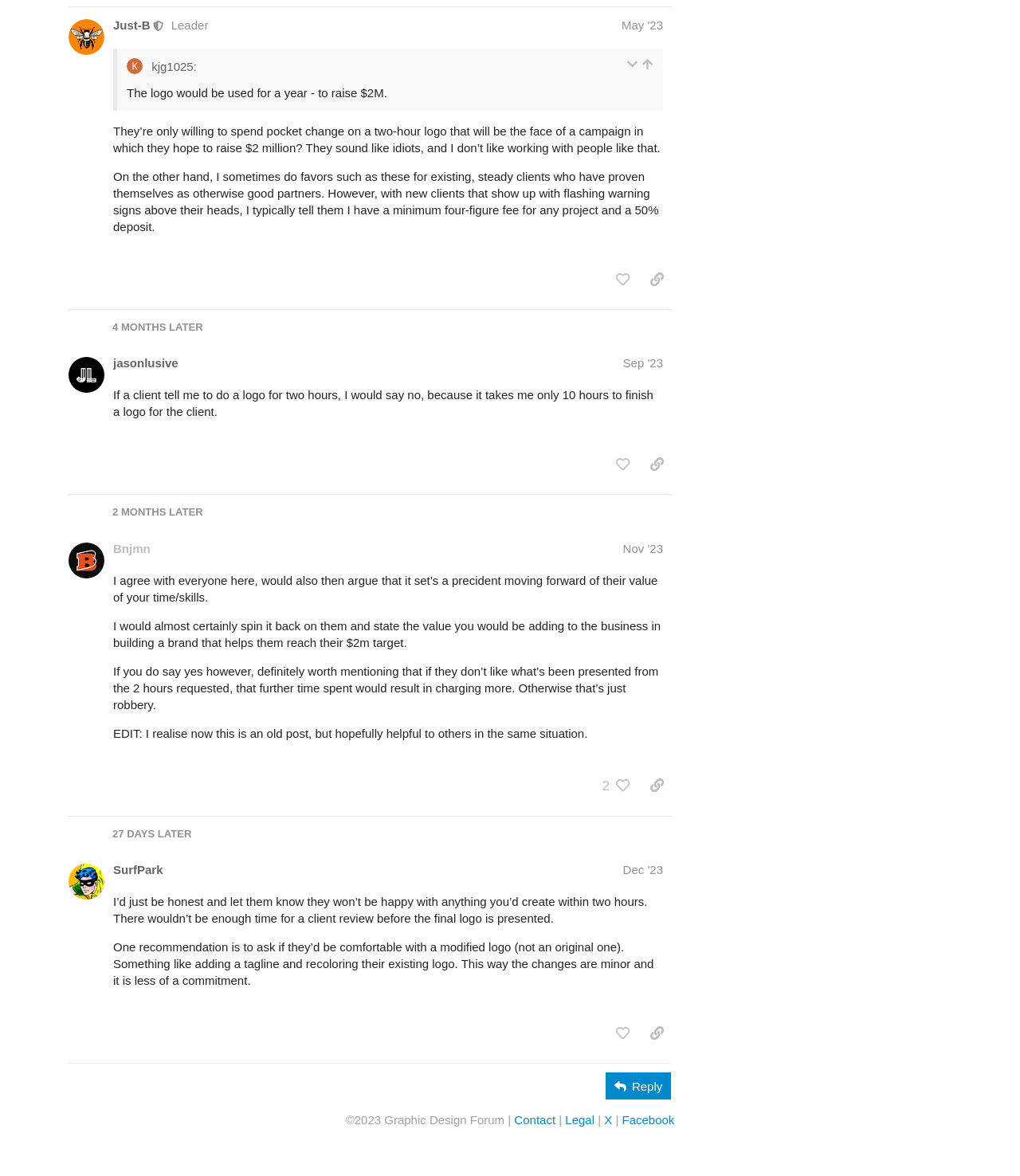Answer the question briefly using a single word or phrase: 
What is the purpose of the 'expand/collapse' button?

To show/hide quoted post